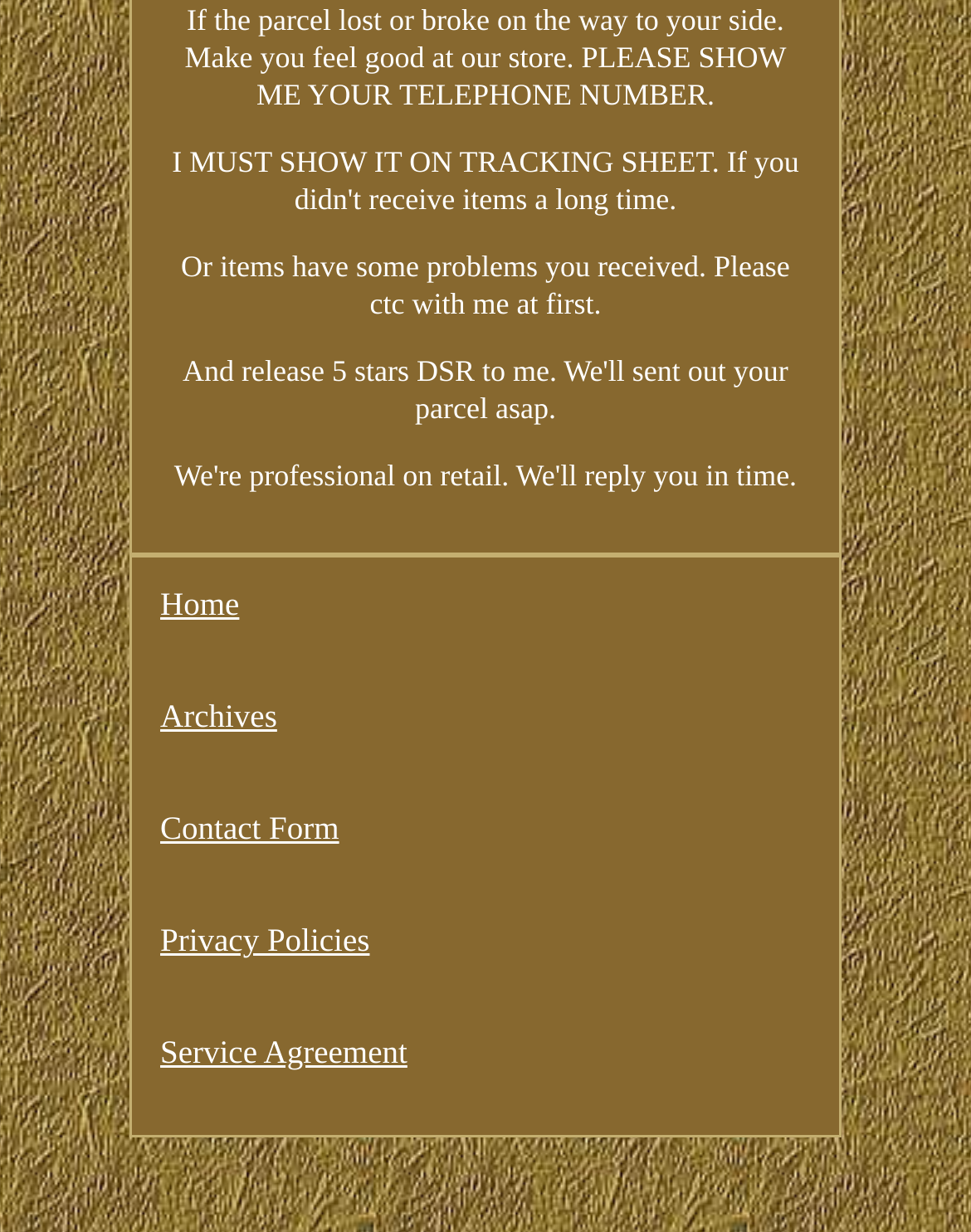Give a succinct answer to this question in a single word or phrase: 
What are the main sections of the website?

Home, Archives, Contact, etc.